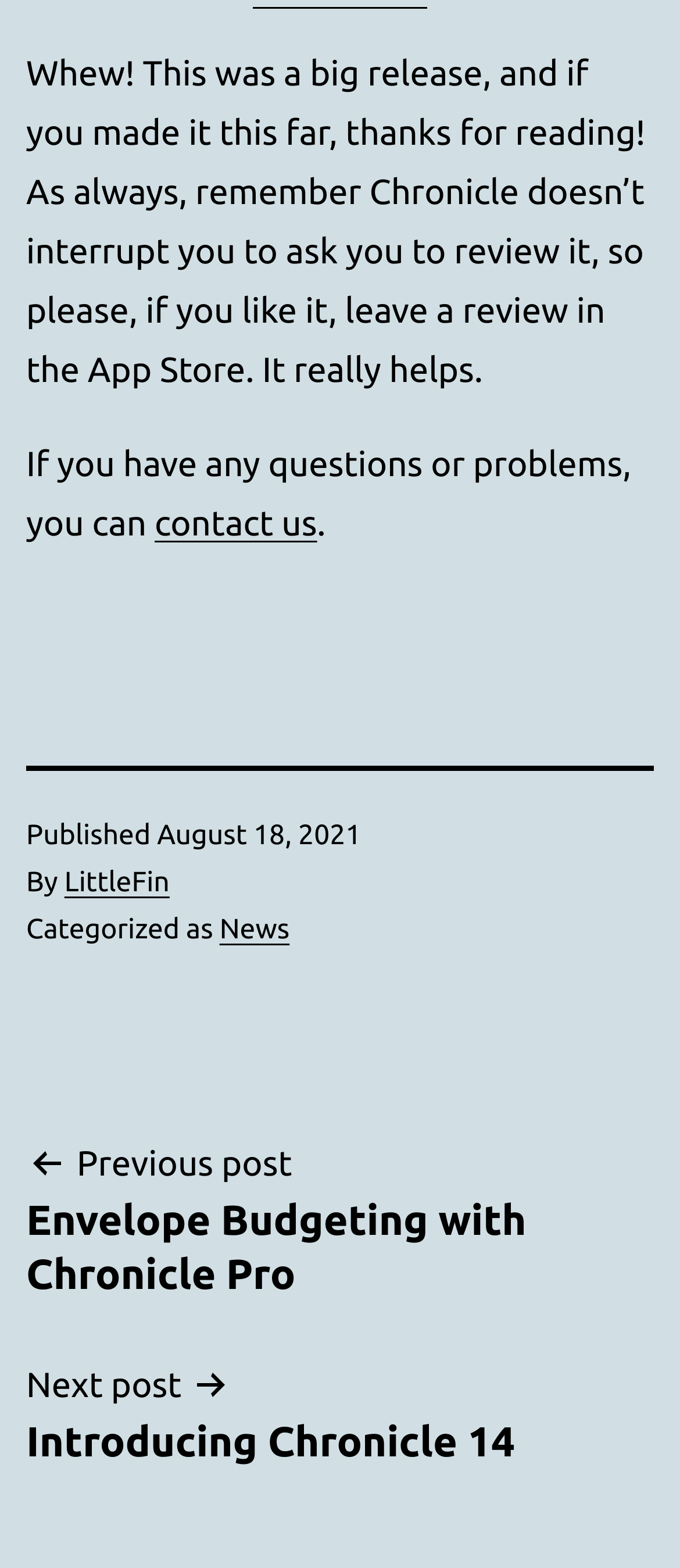Give a one-word or phrase response to the following question: What is the title of the next post?

Introducing Chronicle 14